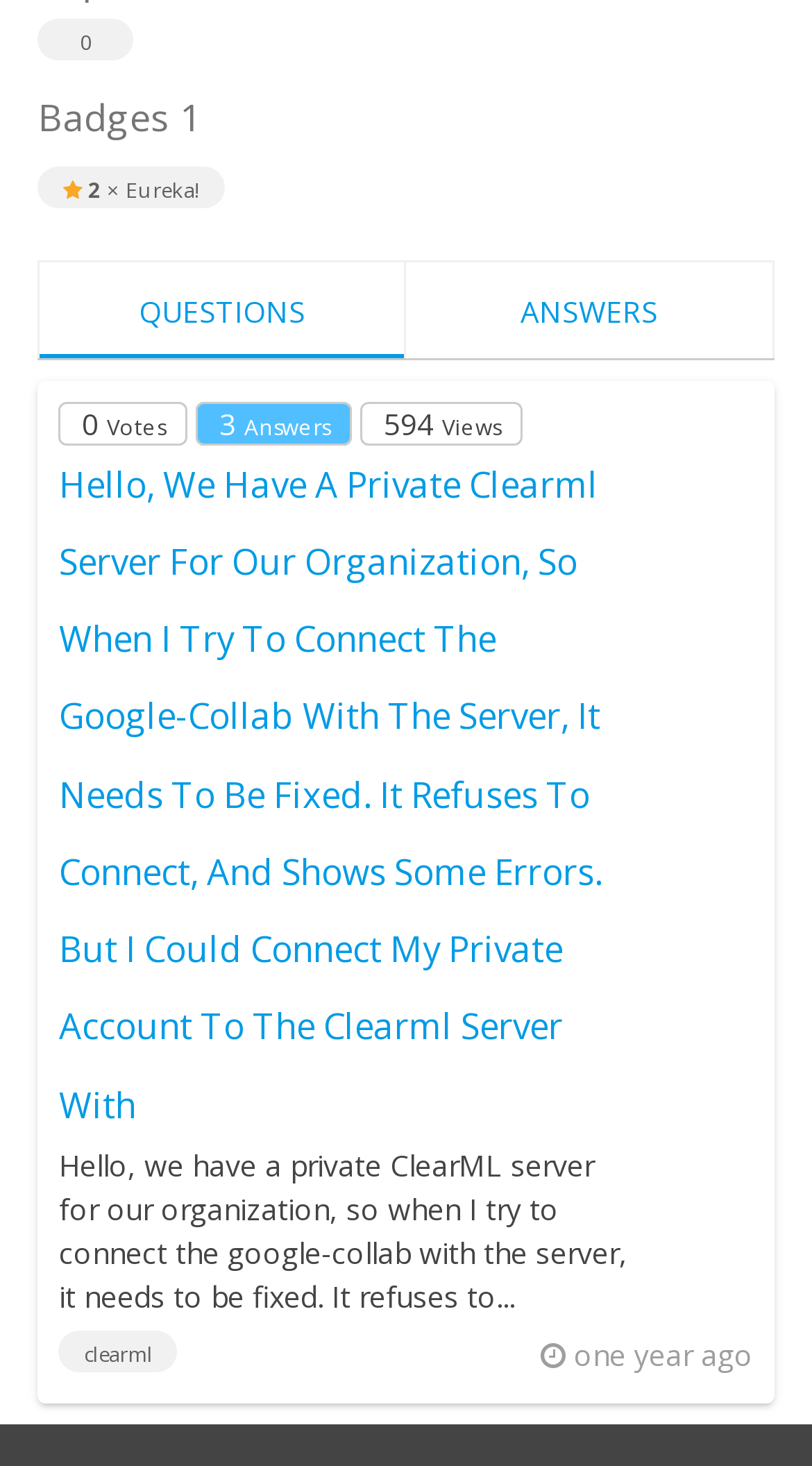What is the number of answers?
Provide a detailed answer to the question, using the image to inform your response.

I found the answer by looking at the static text '3' located at [0.27, 0.275, 0.301, 0.302] which is next to the static text 'Answers' at [0.301, 0.281, 0.406, 0.3]. This suggests that the number of answers is 3.